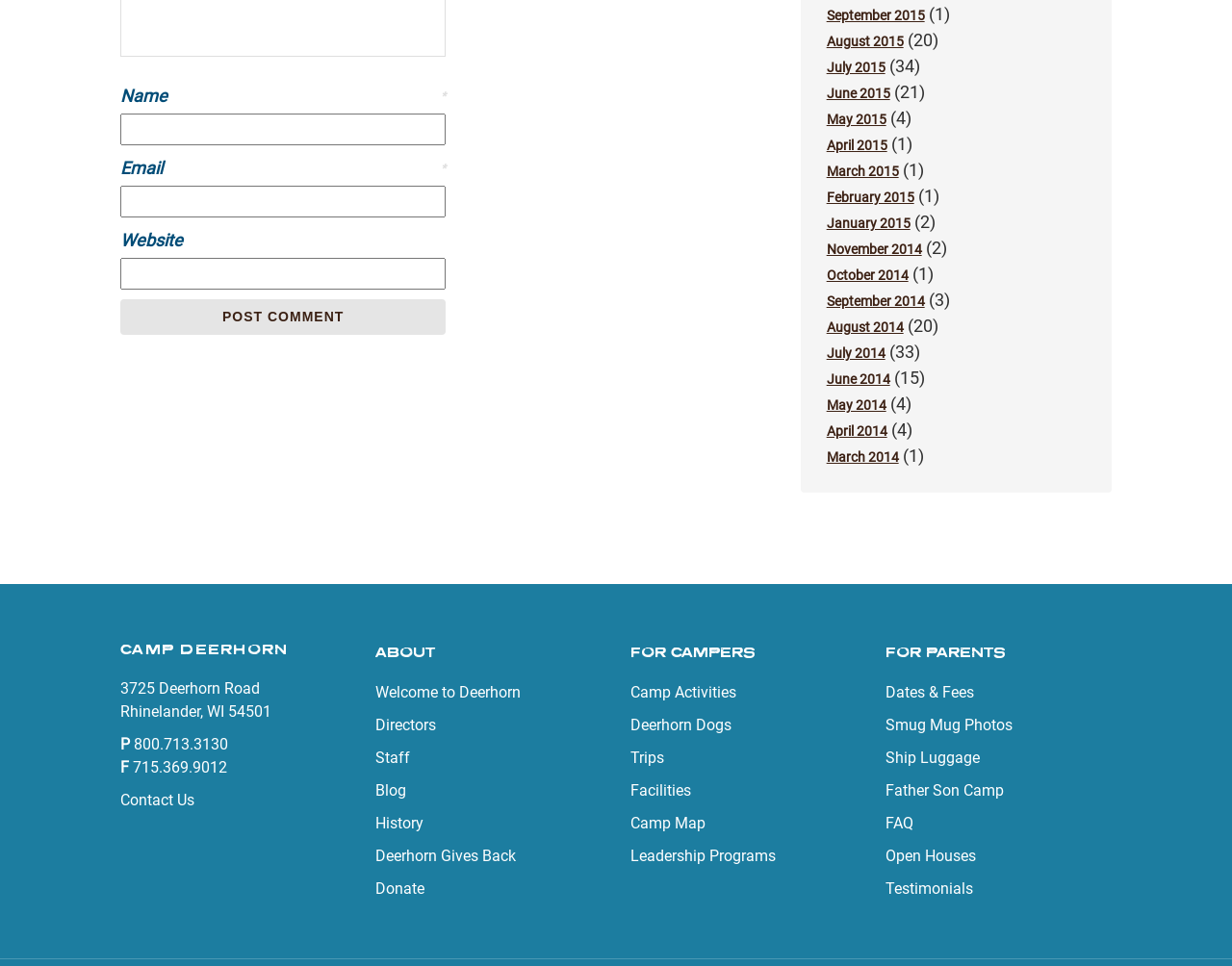Give a one-word or short-phrase answer to the following question: 
What is the phone number for contacting the camp?

800.713.3130